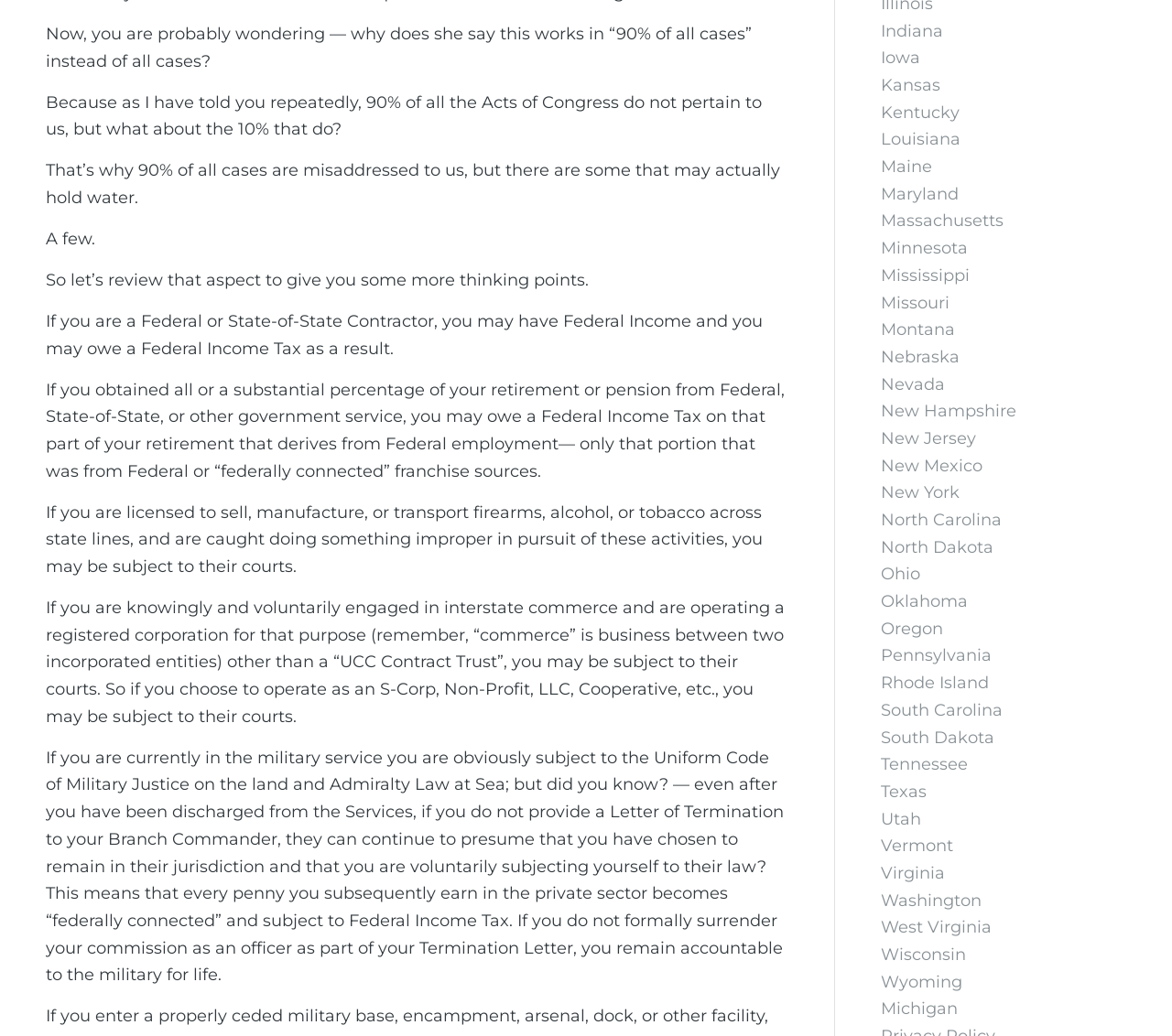What percentage of Acts of Congress do not pertain to us?
Please answer the question with as much detail and depth as you can.

According to the text, the author mentions that 90% of all the Acts of Congress do not pertain to us, but what about the 10% that do?